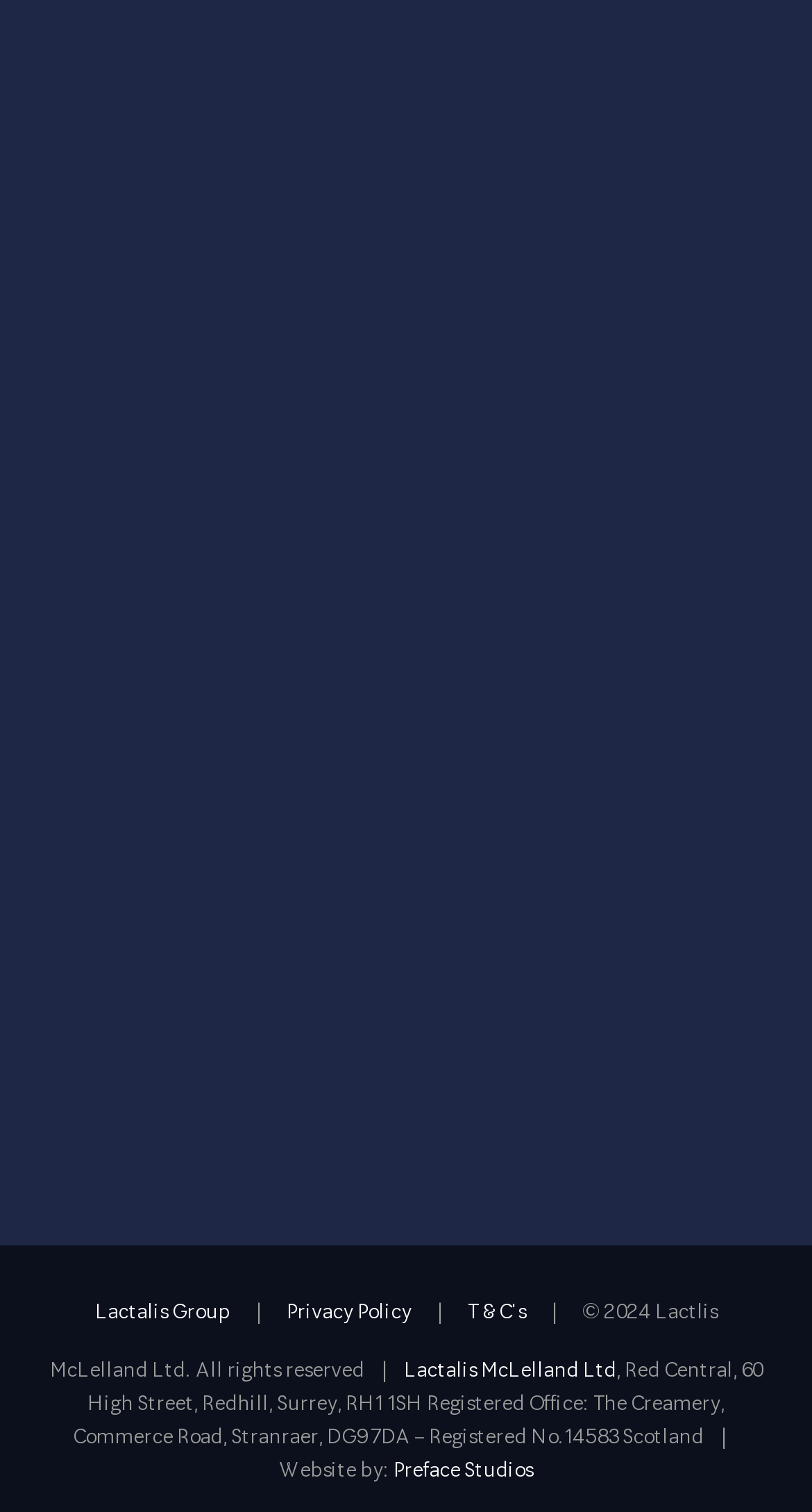Examine the screenshot and answer the question in as much detail as possible: What is the company's phone number?

I found the phone number by looking at the links on the webpage and finding the one that starts with '+44', which is a common format for phone numbers in the UK.